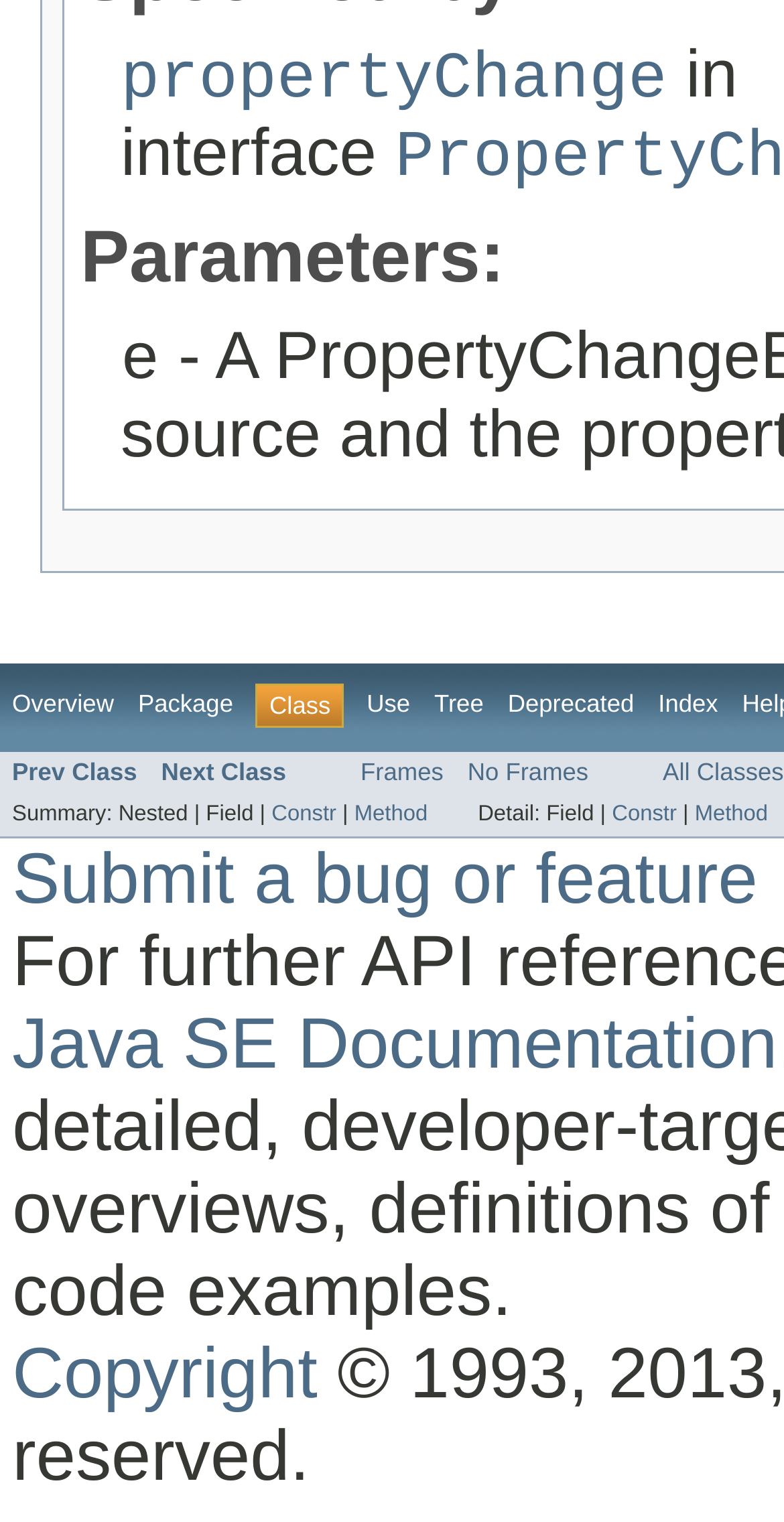Use a single word or phrase to answer the question:
What is the text above the 'Constr' link?

Field | 